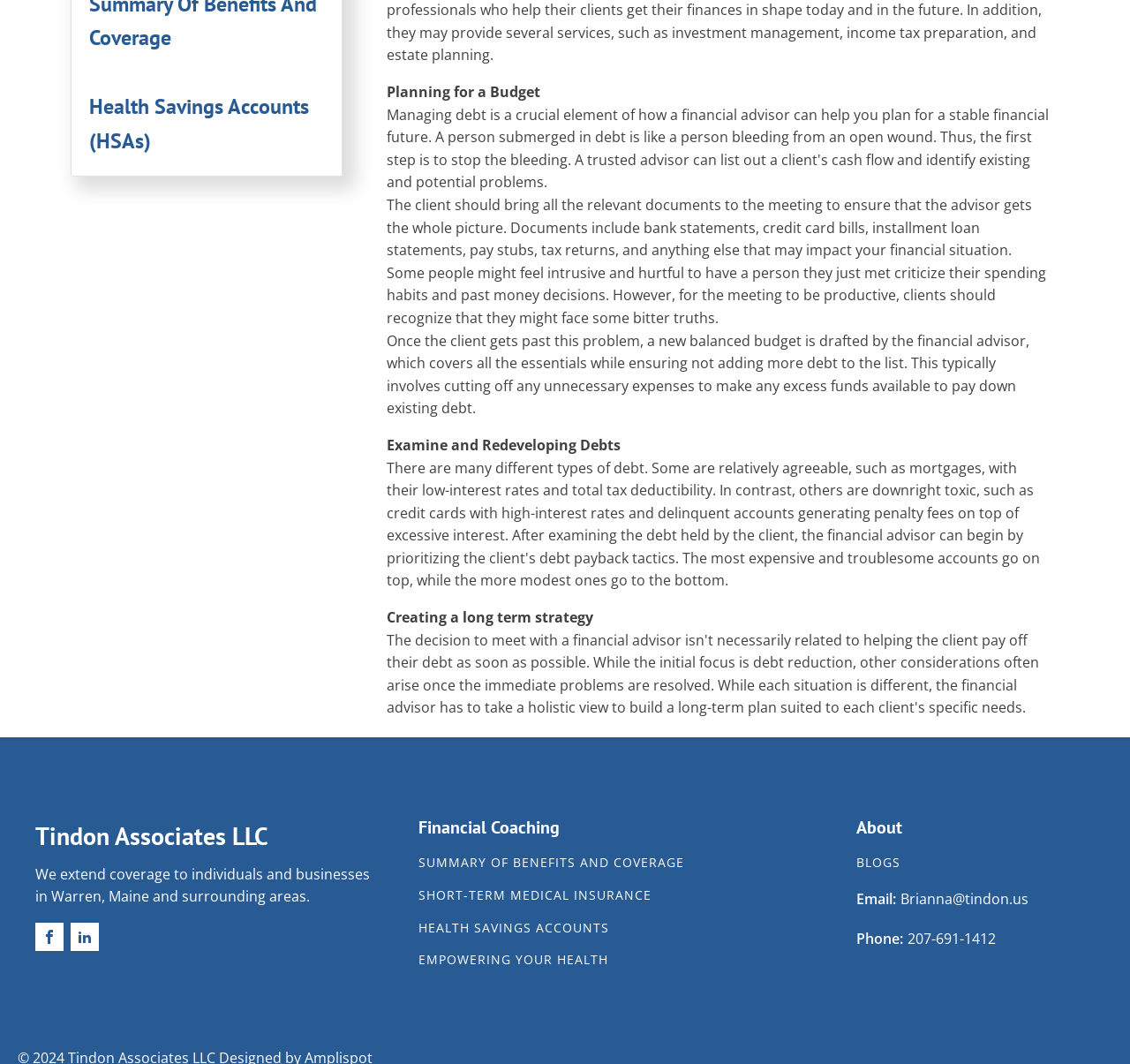Respond to the question below with a single word or phrase: How can one contact the company?

Email and Phone